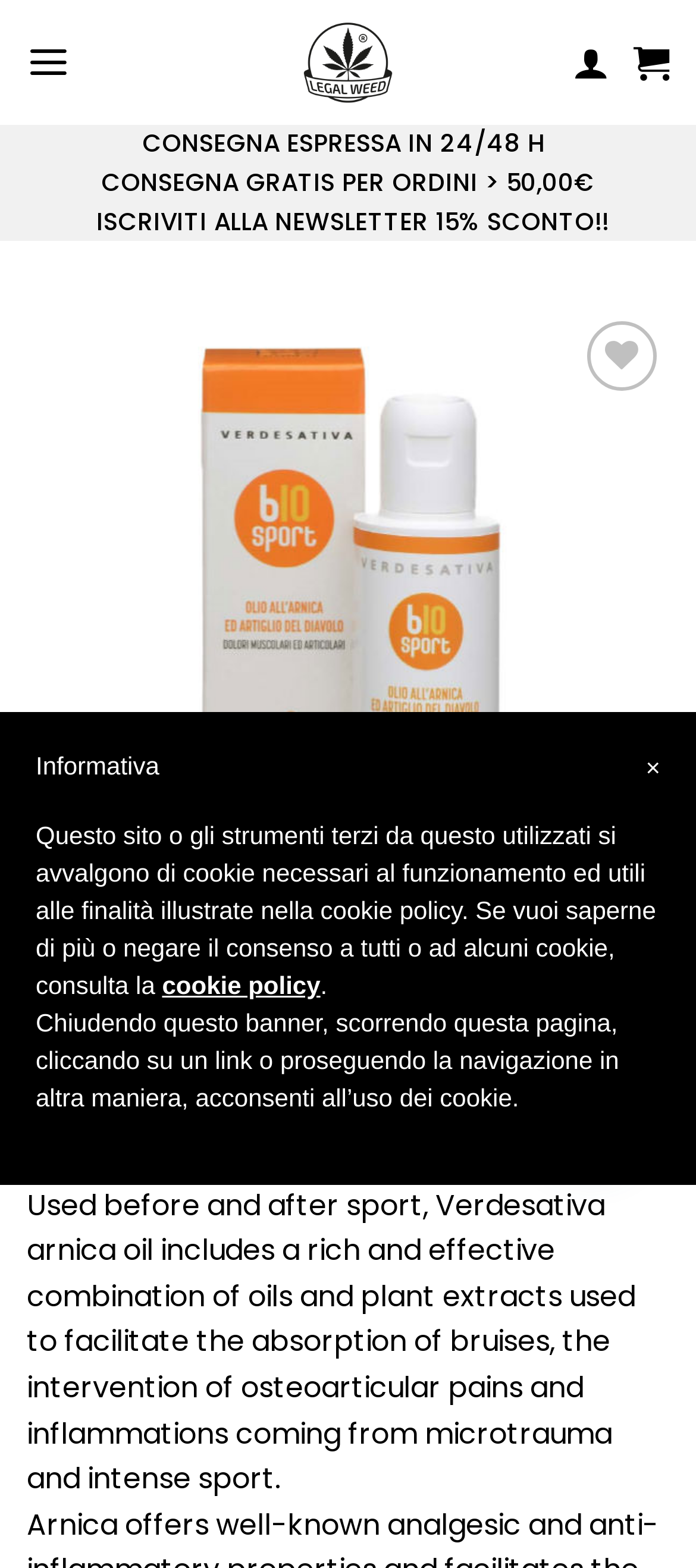Please determine the bounding box coordinates of the clickable area required to carry out the following instruction: "Click on the 'OPEN CHATY' button". The coordinates must be four float numbers between 0 and 1, represented as [left, top, right, bottom].

[0.748, 0.648, 0.95, 0.738]